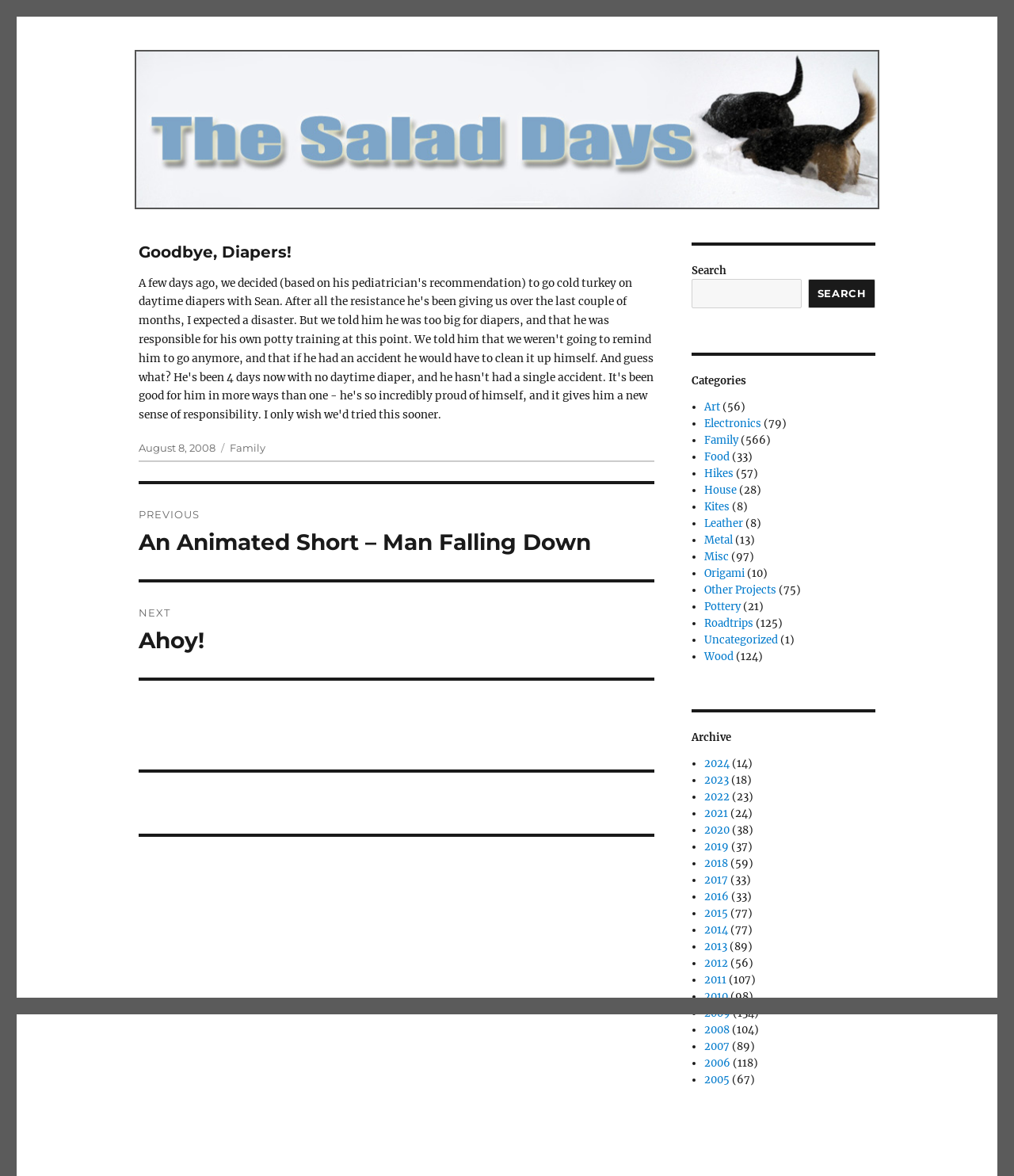What is the date of the post?
Could you give a comprehensive explanation in response to this question?

The date of the post can be found in the footer section of the webpage, which is 'Posted on August 8, 2008'.